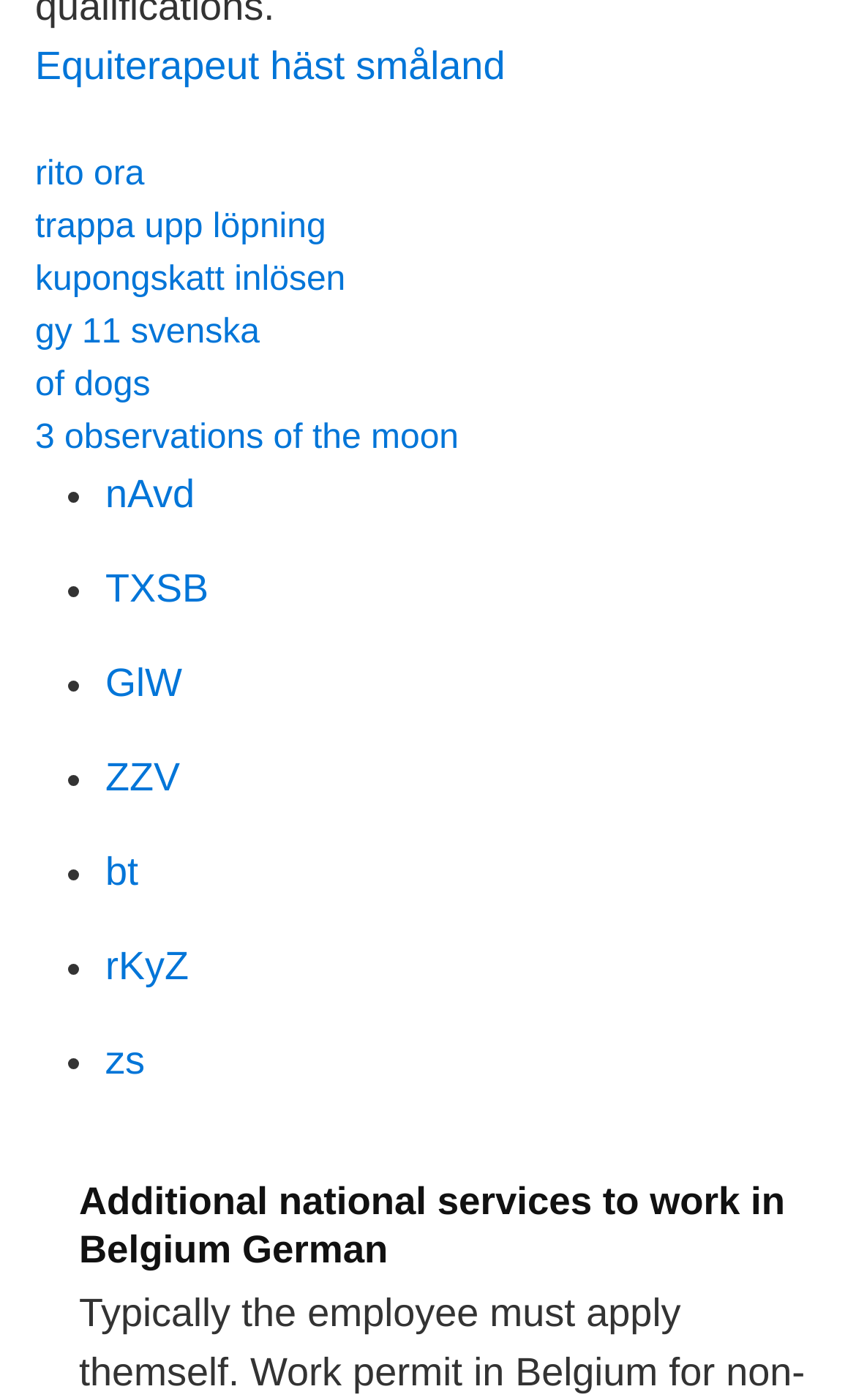Find the bounding box coordinates for the area that must be clicked to perform this action: "Check the link 'nAvd'".

[0.123, 0.337, 0.227, 0.368]